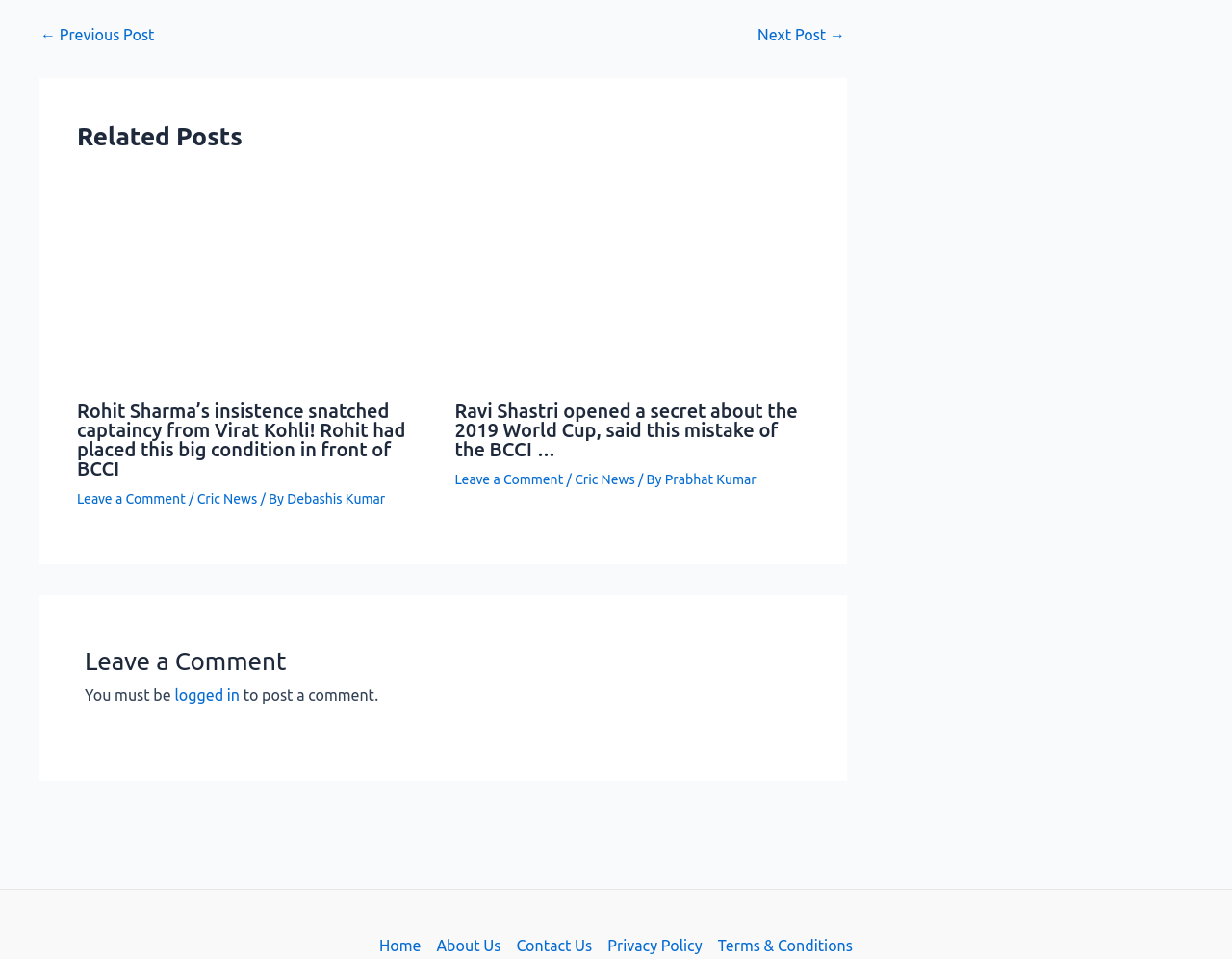What is the title of the first related post?
Could you give a comprehensive explanation in response to this question?

I looked at the first article element under the 'Related Posts' heading and found the heading element with the text 'Rohit Sharma’s insistence snatched captaincy from Virat Kohli!'.